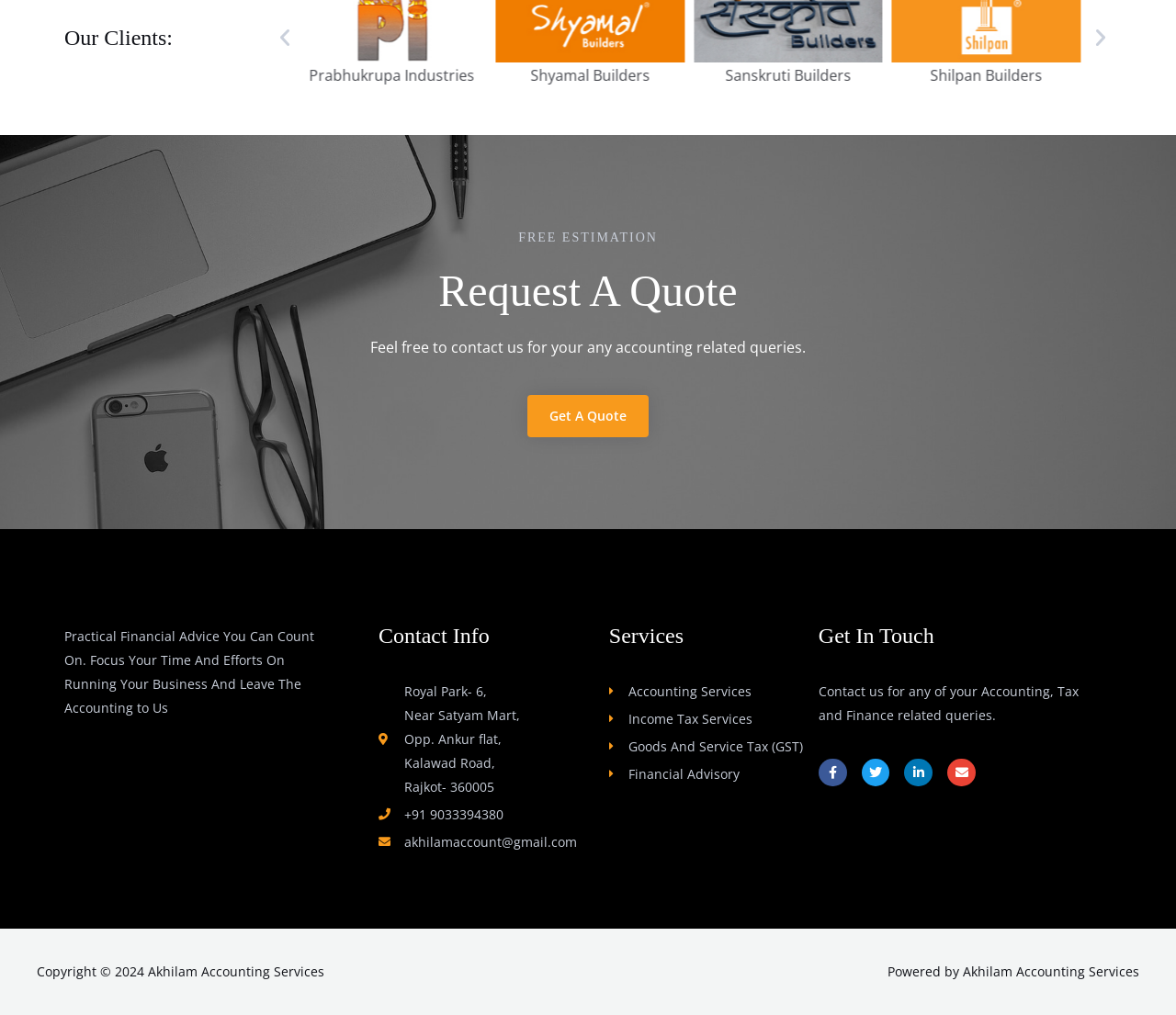What services does the company offer?
Ensure your answer is thorough and detailed.

I found the services offered by the company by looking at the links under the 'Services' heading, which include 'Accounting Services', 'Income Tax Services', 'Goods And Service Tax (GST)', and 'Financial Advisory'.